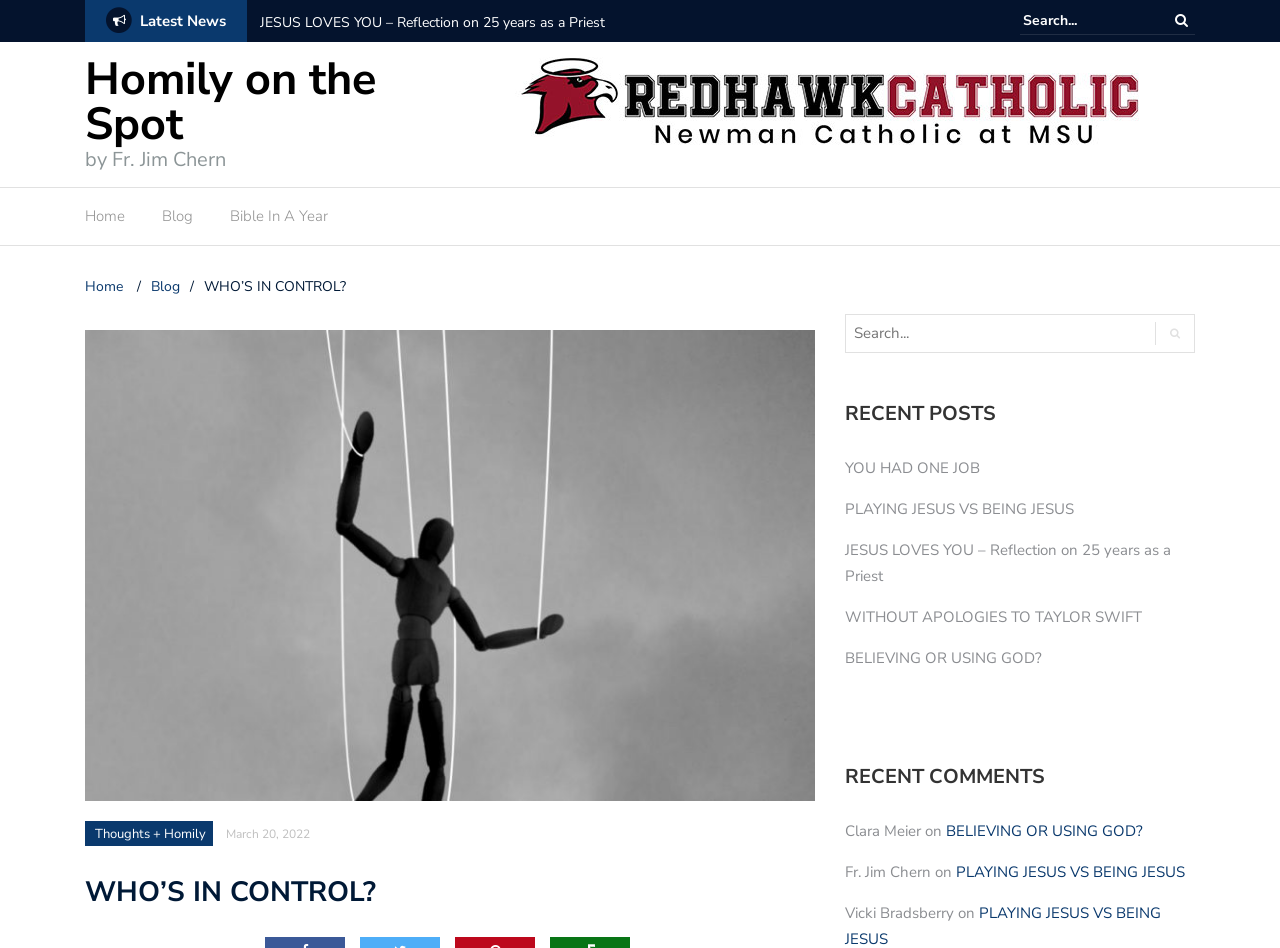Point out the bounding box coordinates of the section to click in order to follow this instruction: "Read the homily on the spot".

[0.066, 0.052, 0.294, 0.164]